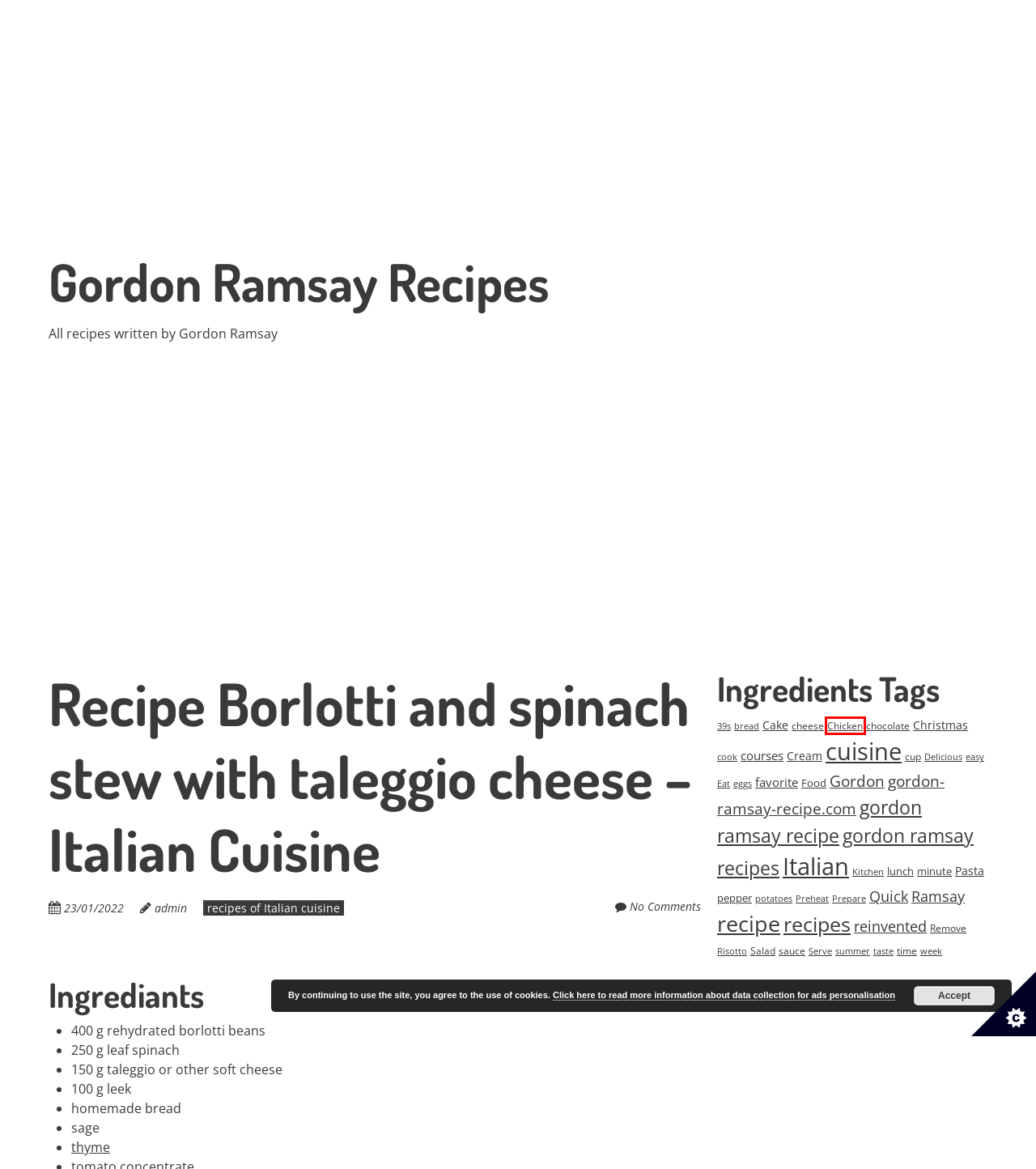Review the webpage screenshot provided, noting the red bounding box around a UI element. Choose the description that best matches the new webpage after clicking the element within the bounding box. The following are the options:
A. GORDON RAMSAY RECIPES | Chicken
B. GORDON RAMSAY RECIPES | Kitchen
C. GORDON RAMSAY RECIPES | cuisine
D. GORDON RAMSAY RECIPES | gordon ramsay recipe
E. GORDON RAMSAY RECIPES | Food
F. GORDON RAMSAY RECIPES | Cake
G. GORDON RAMSAY RECIPES | thyme
H. GORDON RAMSAY RECIPES | Ramsay

A